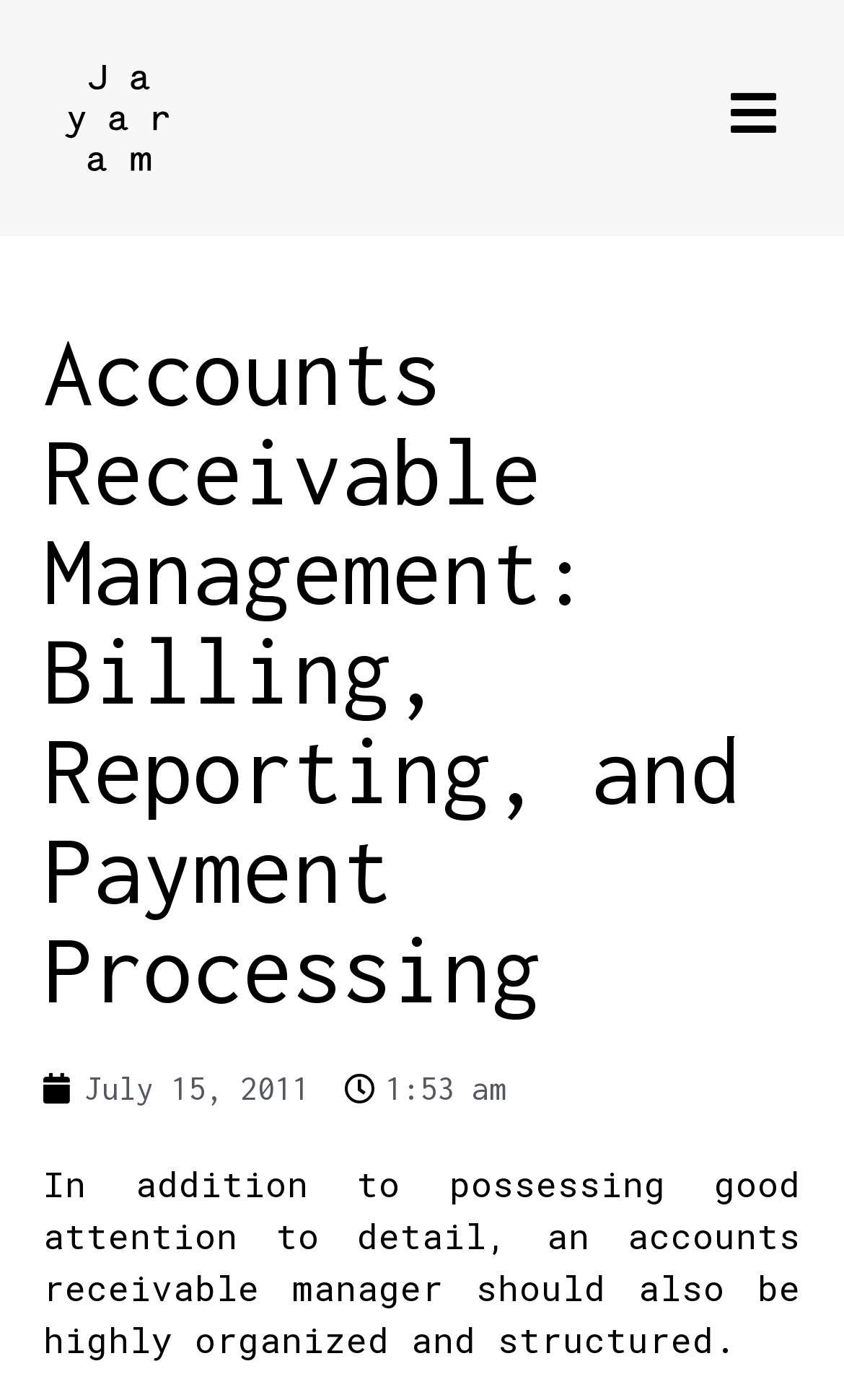Please answer the following query using a single word or phrase: 
What is an important quality of an accounts receivable manager?

being highly organized